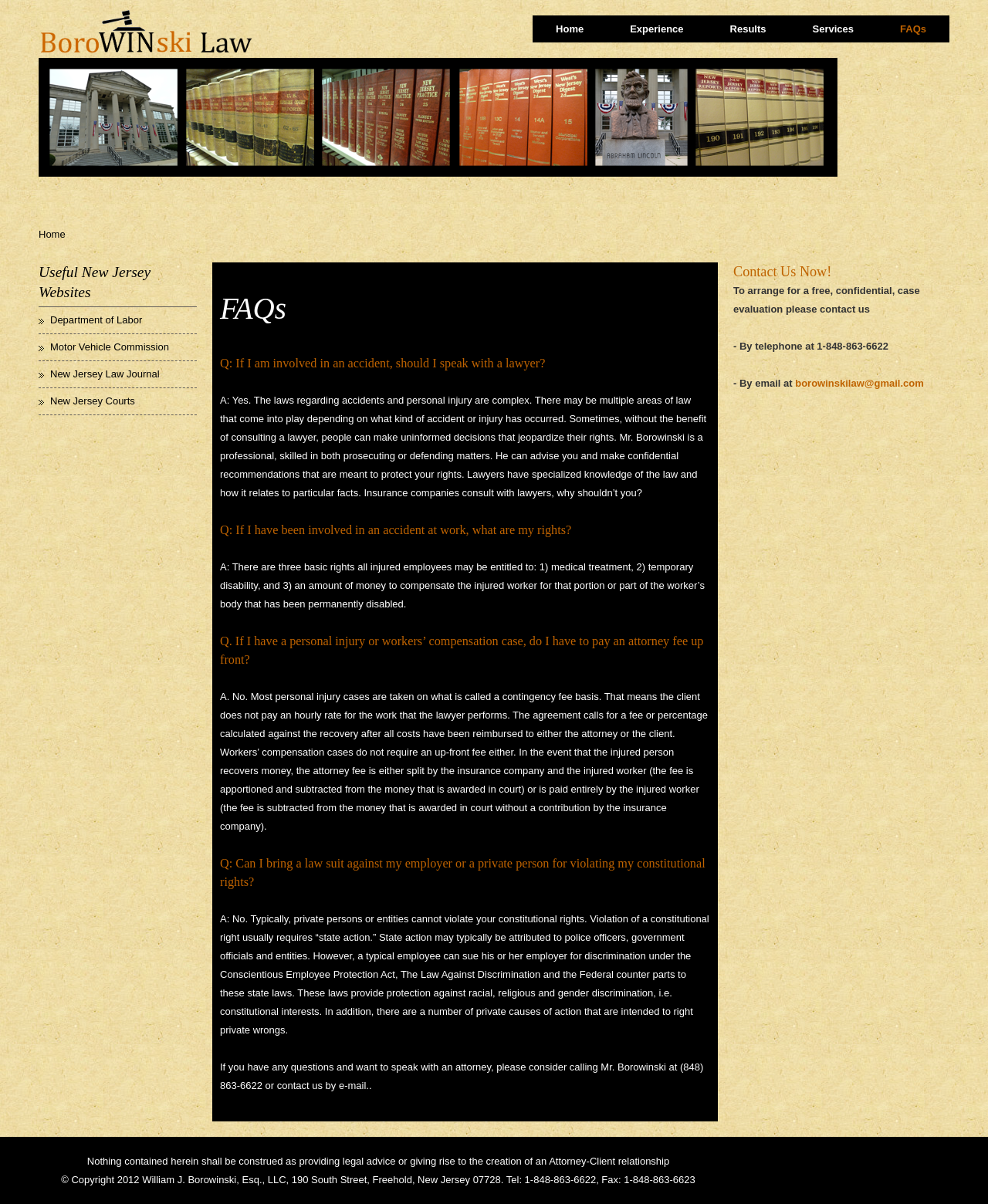Locate the bounding box of the UI element based on this description: "Contact Us Now!". Provide four float numbers between 0 and 1 as [left, top, right, bottom].

[0.742, 0.22, 0.842, 0.232]